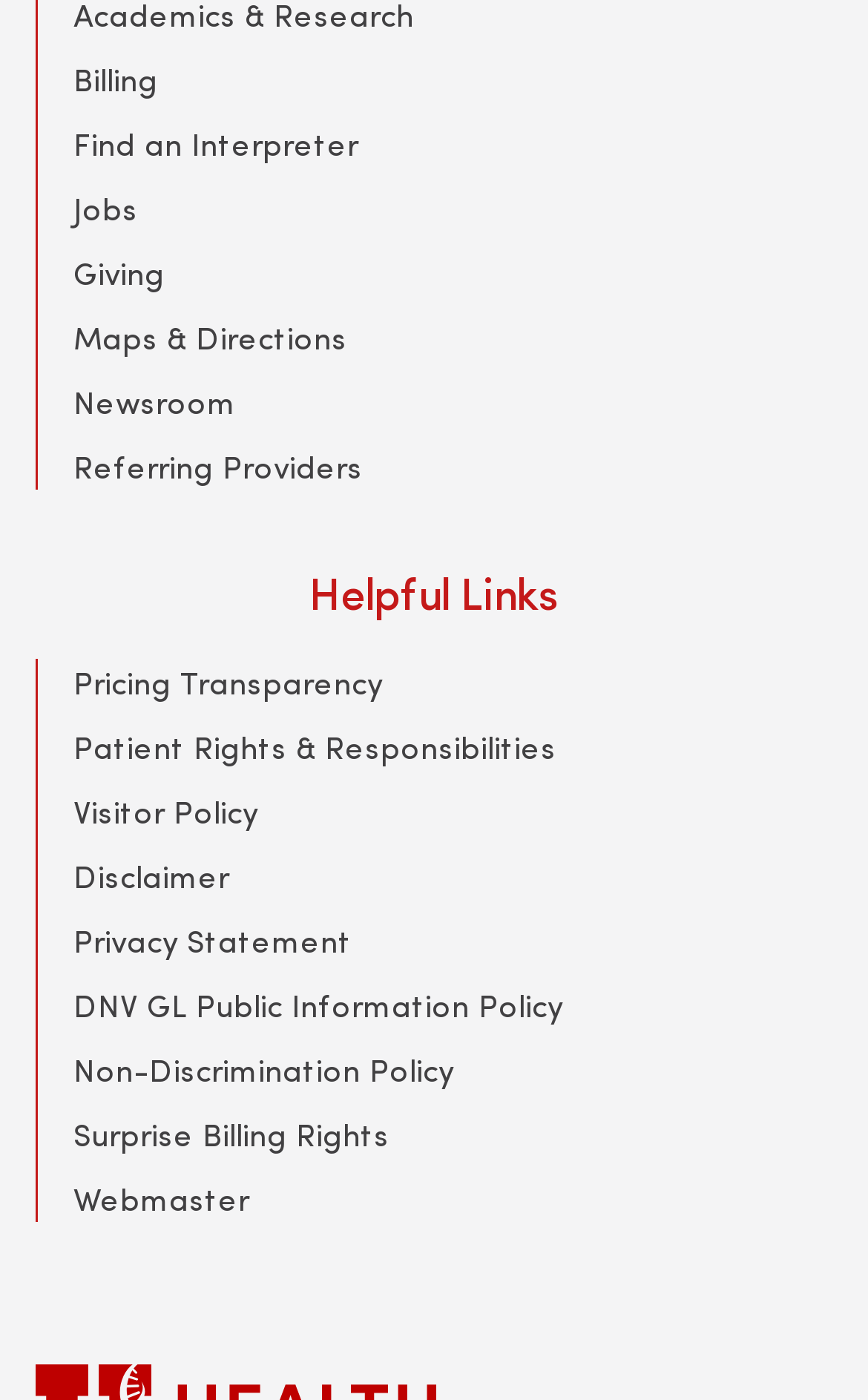Pinpoint the bounding box coordinates for the area that should be clicked to perform the following instruction: "Click on Billing".

[0.085, 0.041, 0.182, 0.072]